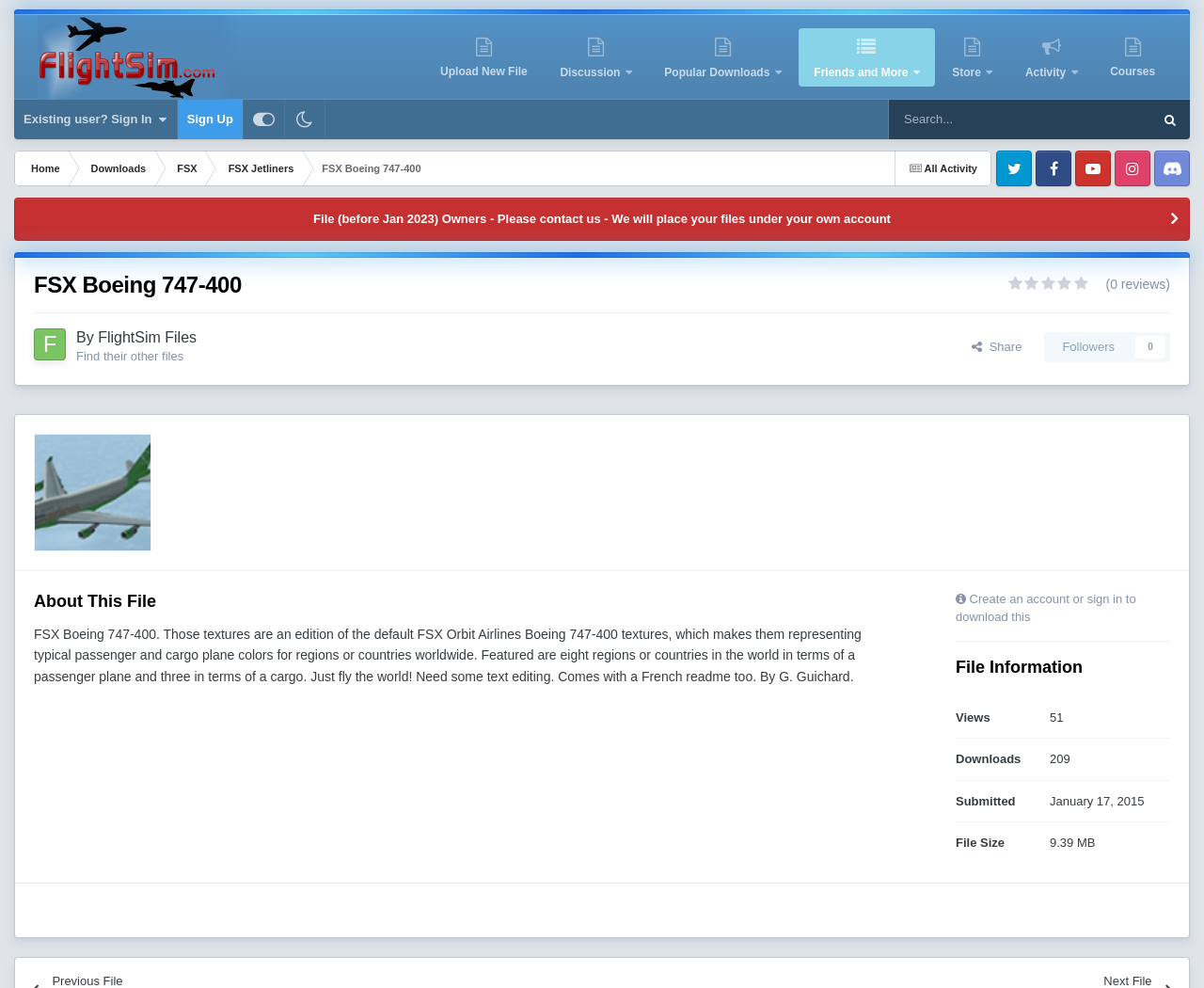Refer to the image and provide a thorough answer to this question:
What is the size of this file?

I found the answer by looking at the 'File Information' section, where it says 'File Size' and the size '9.39 MB' next to it.